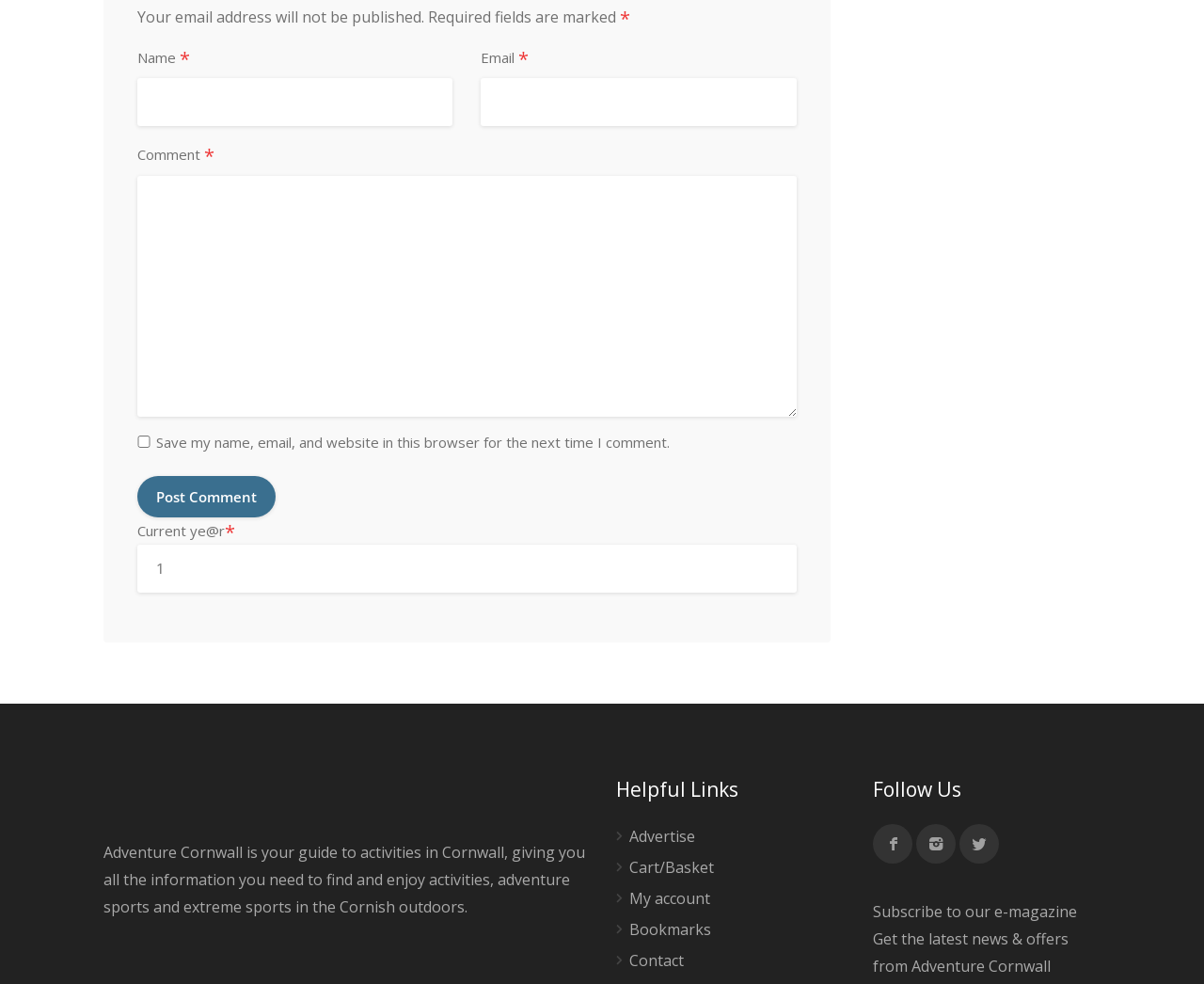Find the bounding box coordinates of the area that needs to be clicked in order to achieve the following instruction: "Post a comment". The coordinates should be specified as four float numbers between 0 and 1, i.e., [left, top, right, bottom].

[0.114, 0.484, 0.229, 0.526]